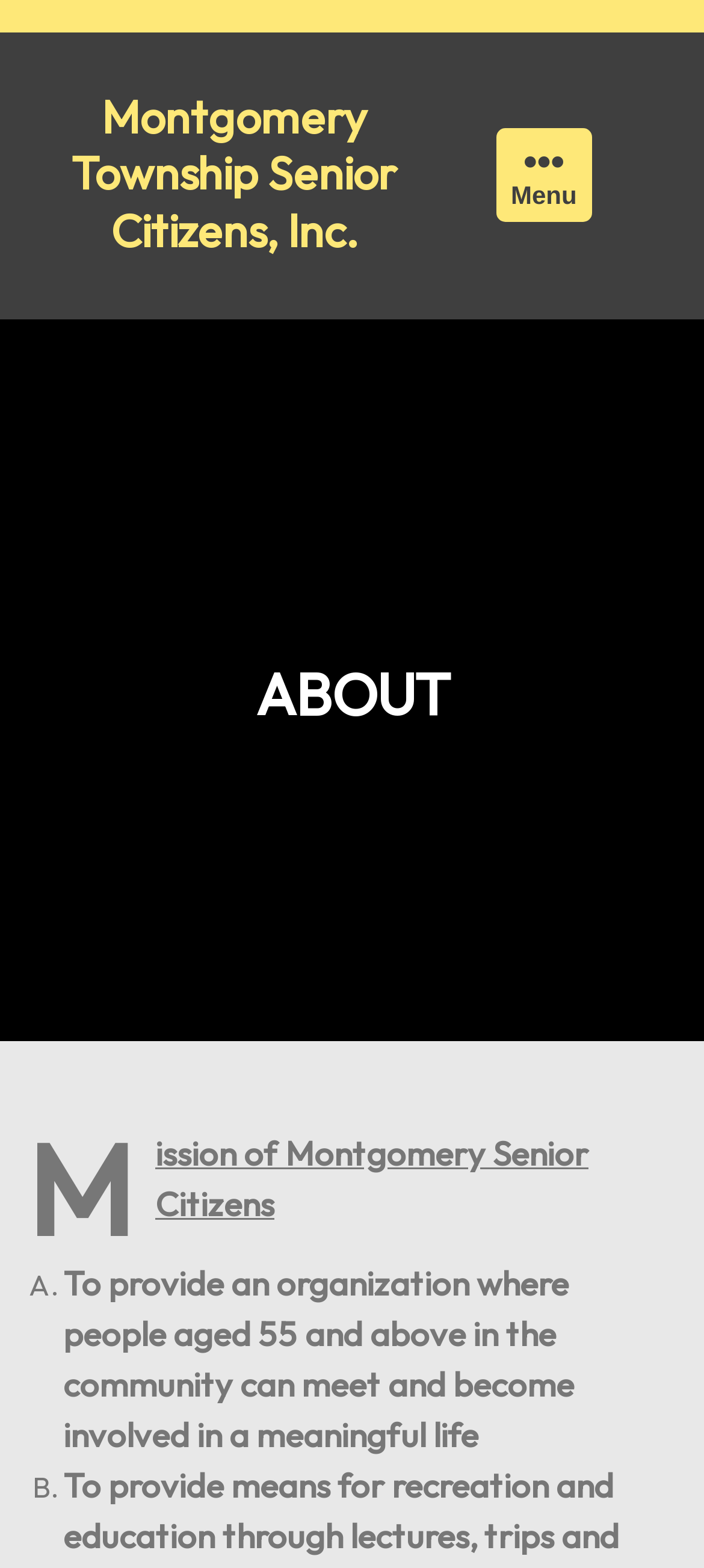Write a detailed summary of the webpage, including text, images, and layout.

The webpage is about Montgomery Township Senior Citizens, Inc. and its "About" section. At the top left, there is a link to the organization's homepage. On the top right, a menu button is located. 

Below the menu button, a heading "ABOUT" is centered on the page. Under the heading, there is a paragraph describing the mission of Montgomery Senior Citizens. The mission statement is divided into two points, labeled "A." and "B.", which are listed vertically. The first point explains that the organization aims to provide a platform for people aged 55 and above to meet and engage in meaningful activities. The second point is not fully described in the provided accessibility tree.